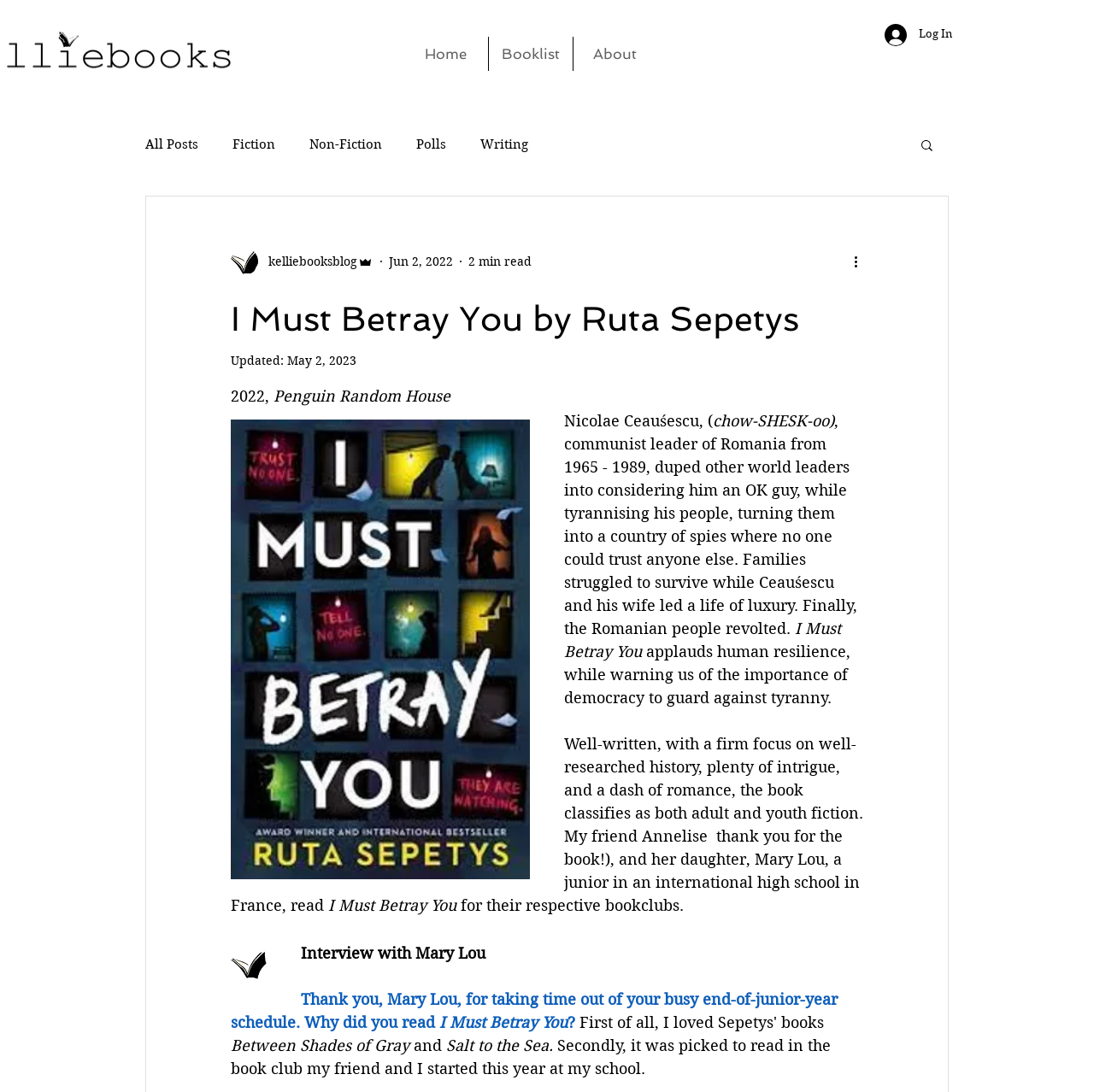Indicate the bounding box coordinates of the clickable region to achieve the following instruction: "View all posts."

[0.133, 0.125, 0.181, 0.139]